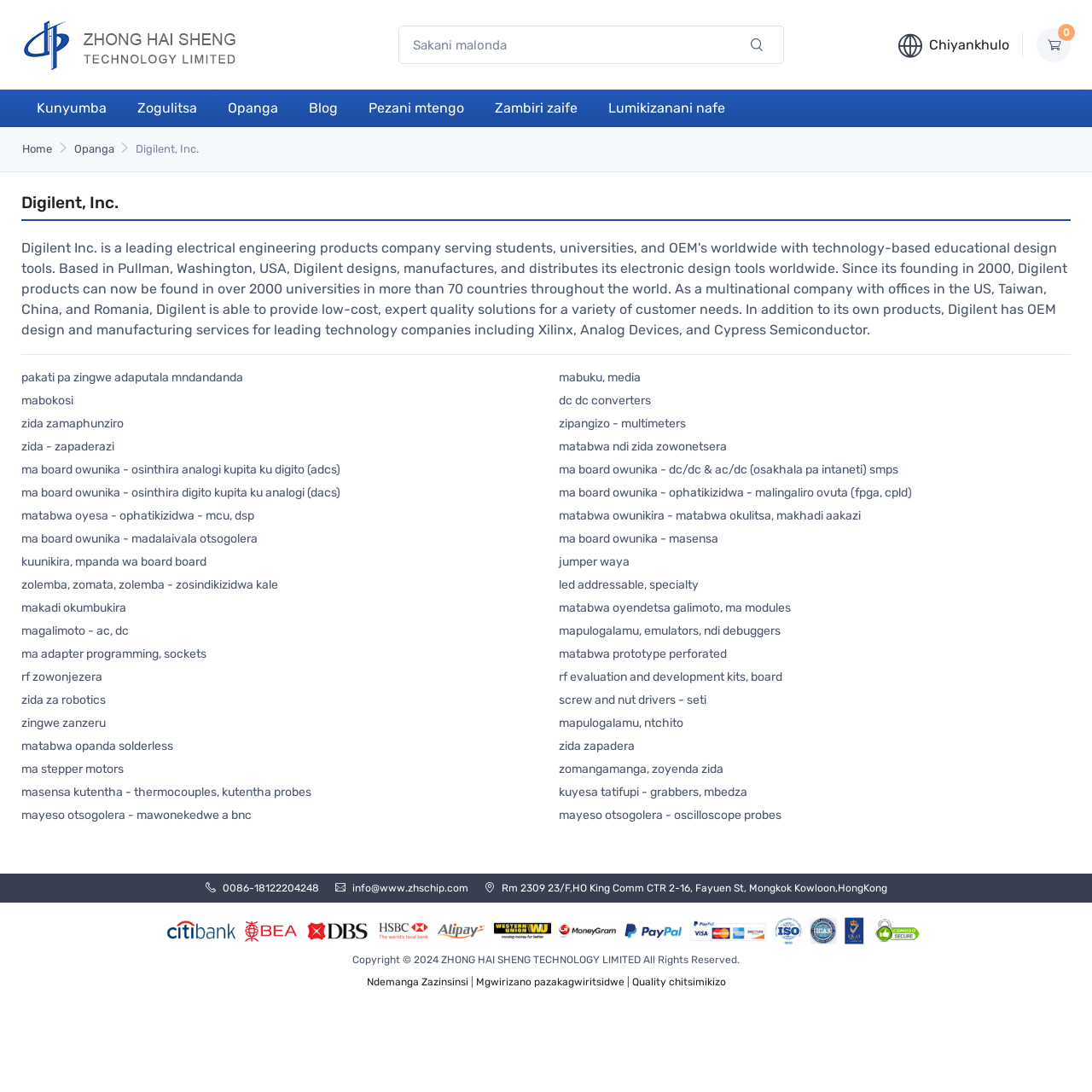Describe all significant elements and features of the webpage.

The webpage is about Digilent Inc., an electrical engineering products company serving students, universities, and OEM's worldwide with technology-based educational design tools. 

At the top left corner, there is a link "zhschip" with an accompanying image. Next to it, there is a textbox with the text "Sakani malonda" and a button with an icon. On the right side, there are three links: "Chiyankhulo", "0 ", and "Kunyumba". 

Below these elements, there is a navigation bar with links "Home" and "Opanga", and a static text "Digilent, Inc.". 

The main content of the webpage is divided into two columns. The left column has a heading "Digilent, Inc." and a series of links with various product categories, such as "pakati pa zingwe adaputala mndandanda", "mabuku, media", "mabokosi", and so on. 

The right column has a series of links with more specific product names, such as "dc dc converters", "zida zamaphunziro", "zipangizo - multimeters", and so on. 

At the bottom of the webpage, there is a section with contact information, including a phone number, email address, and physical address. There is also an image and a copyright notice. Finally, there are three links: "Ndemanga Zazinsinsi", "Mgwirizano pazakagwiritsidwe", and "Quality chitsimikizo".